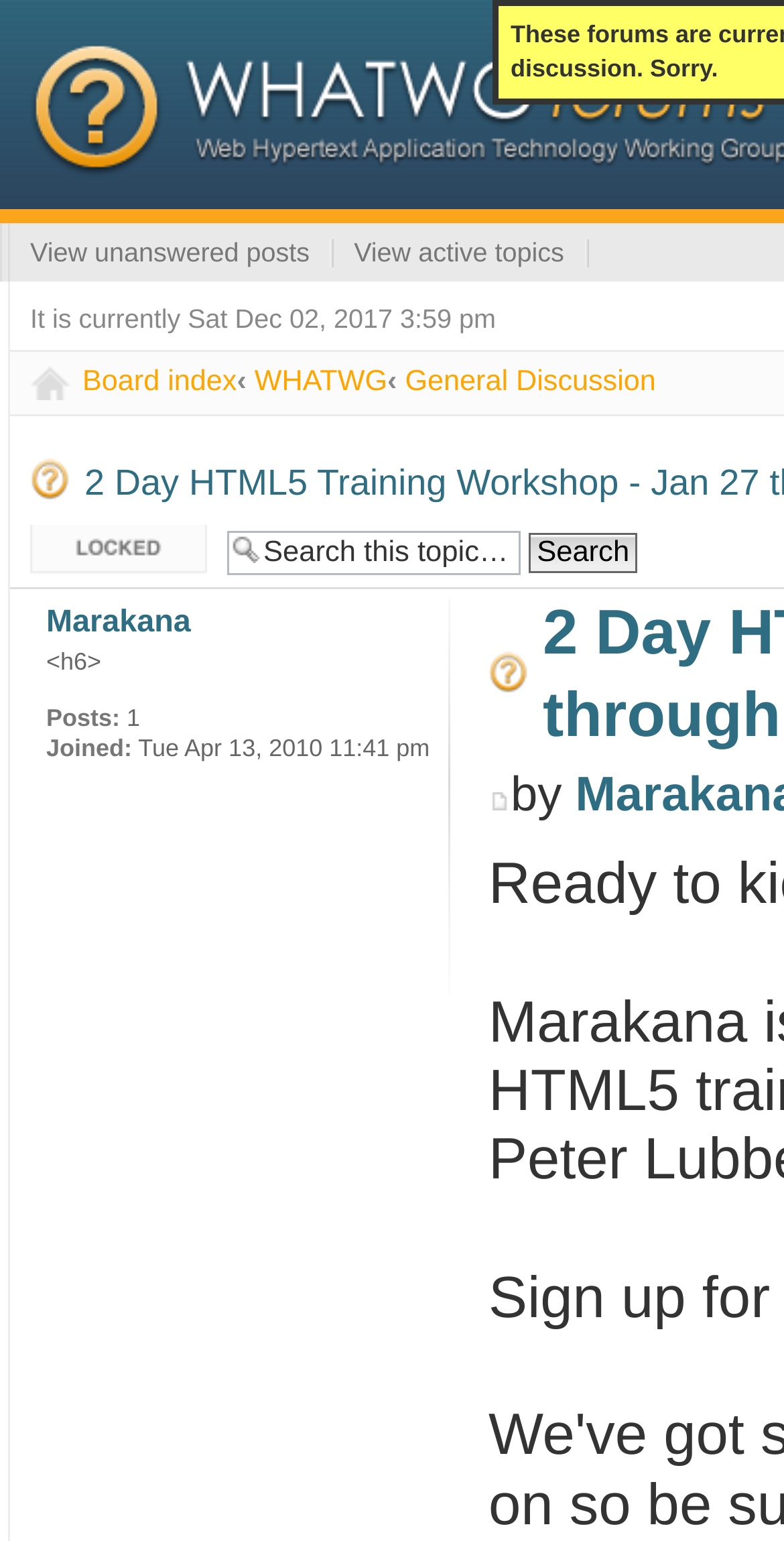Identify the bounding box coordinates of the clickable region to carry out the given instruction: "Post".

[0.623, 0.512, 0.651, 0.53]